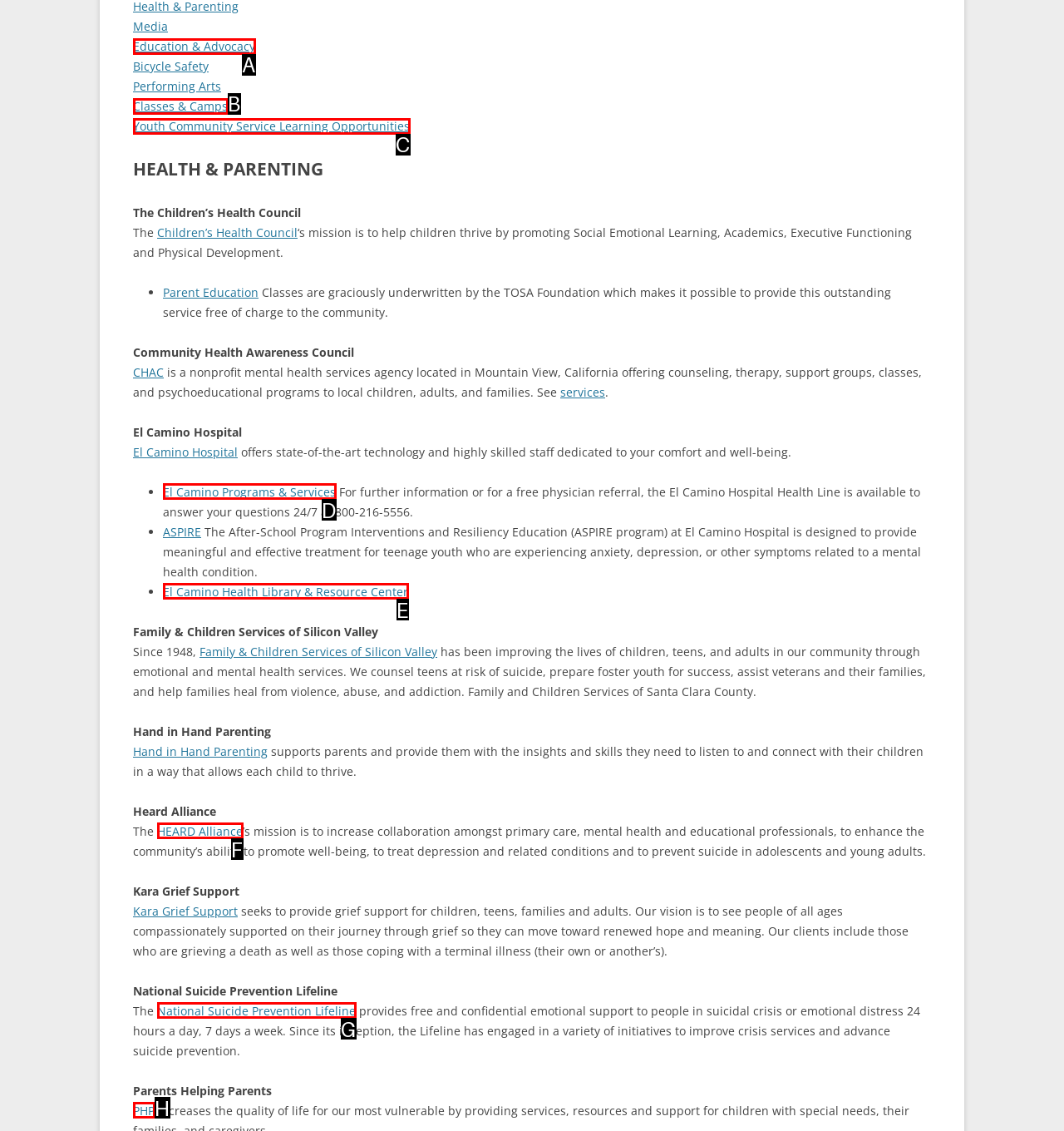Select the letter of the UI element that best matches: Education & Advocacy
Answer with the letter of the correct option directly.

A